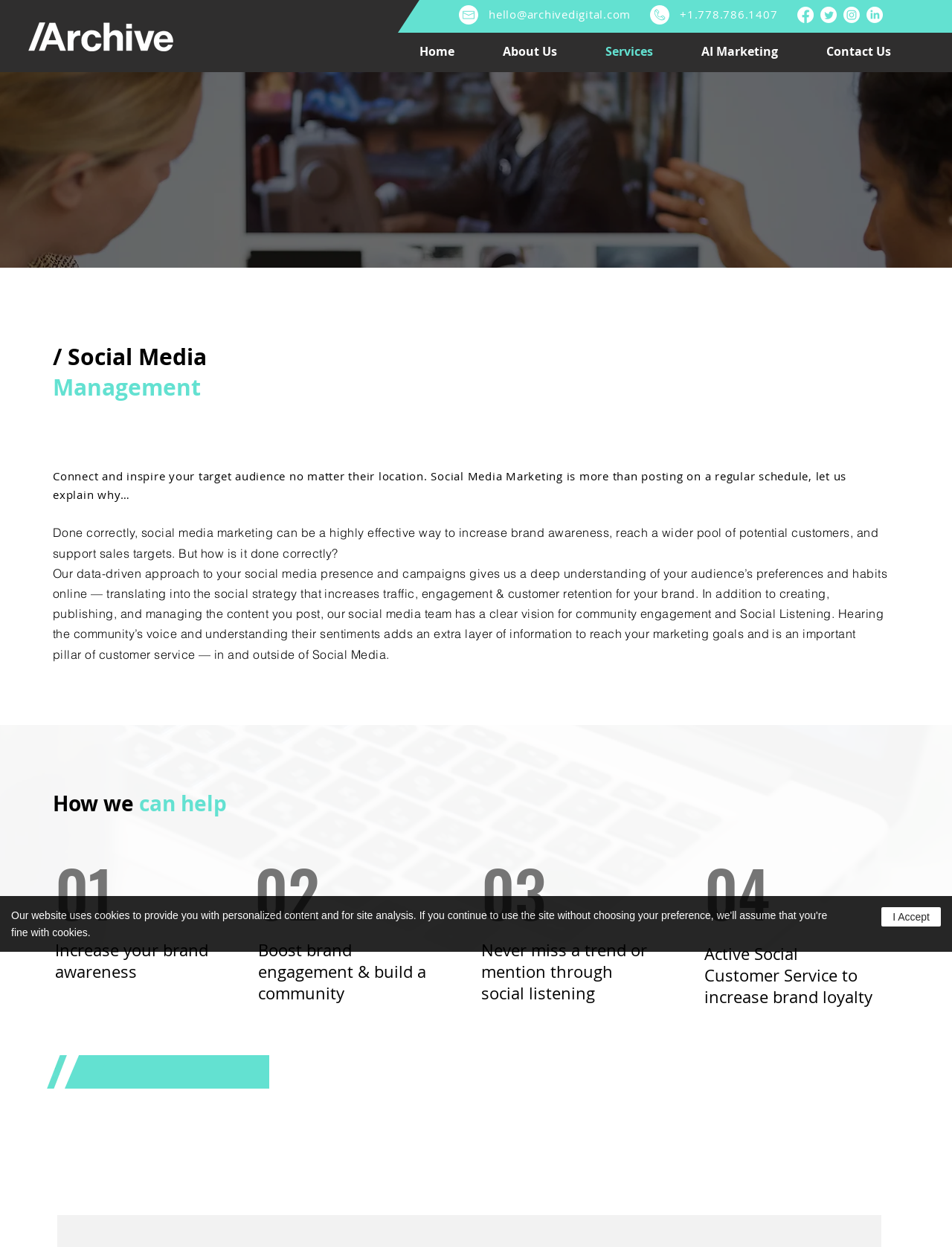Extract the main headline from the webpage and generate its text.

Social Media Management